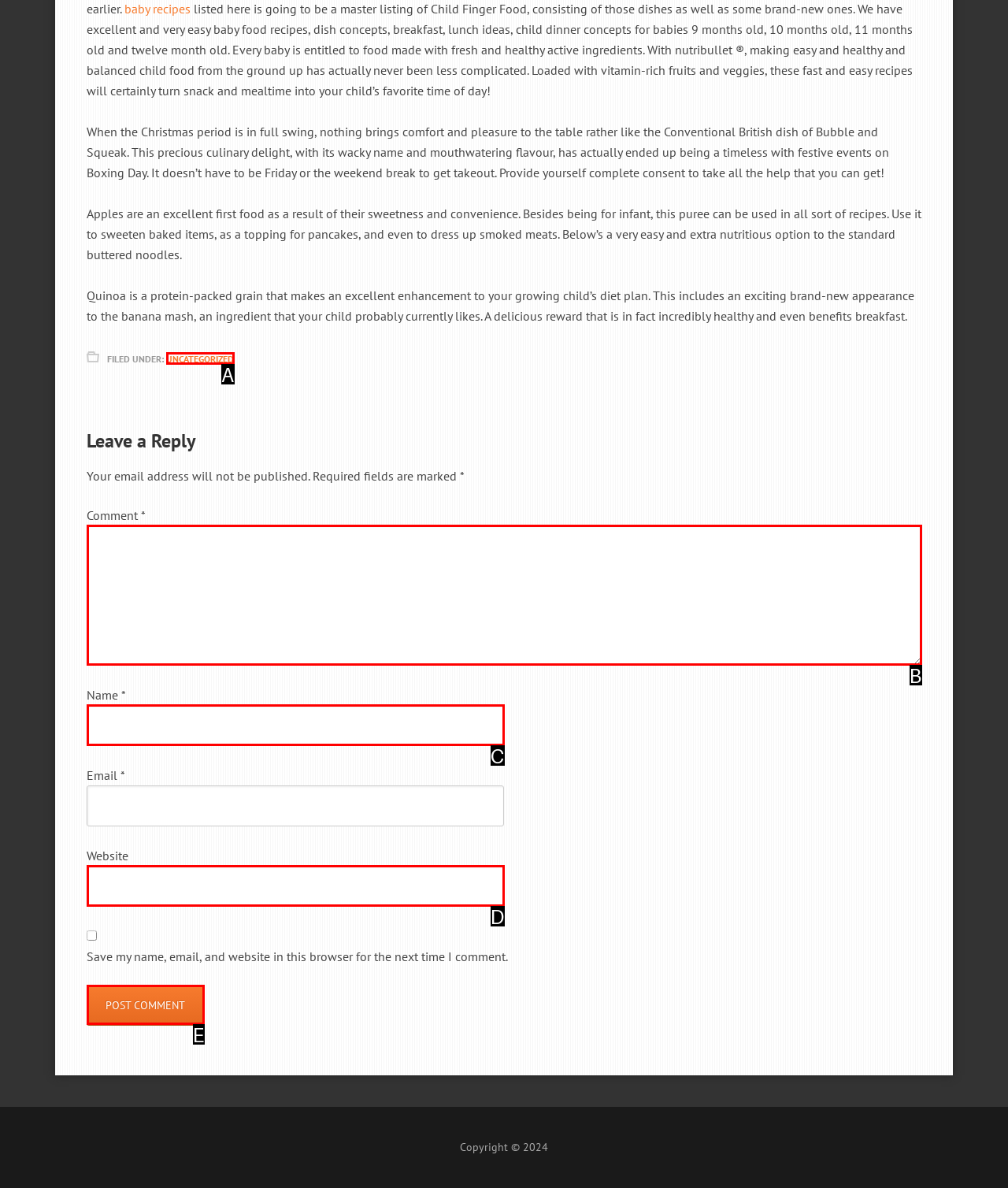Refer to the element description: Uncategorized and identify the matching HTML element. State your answer with the appropriate letter.

A